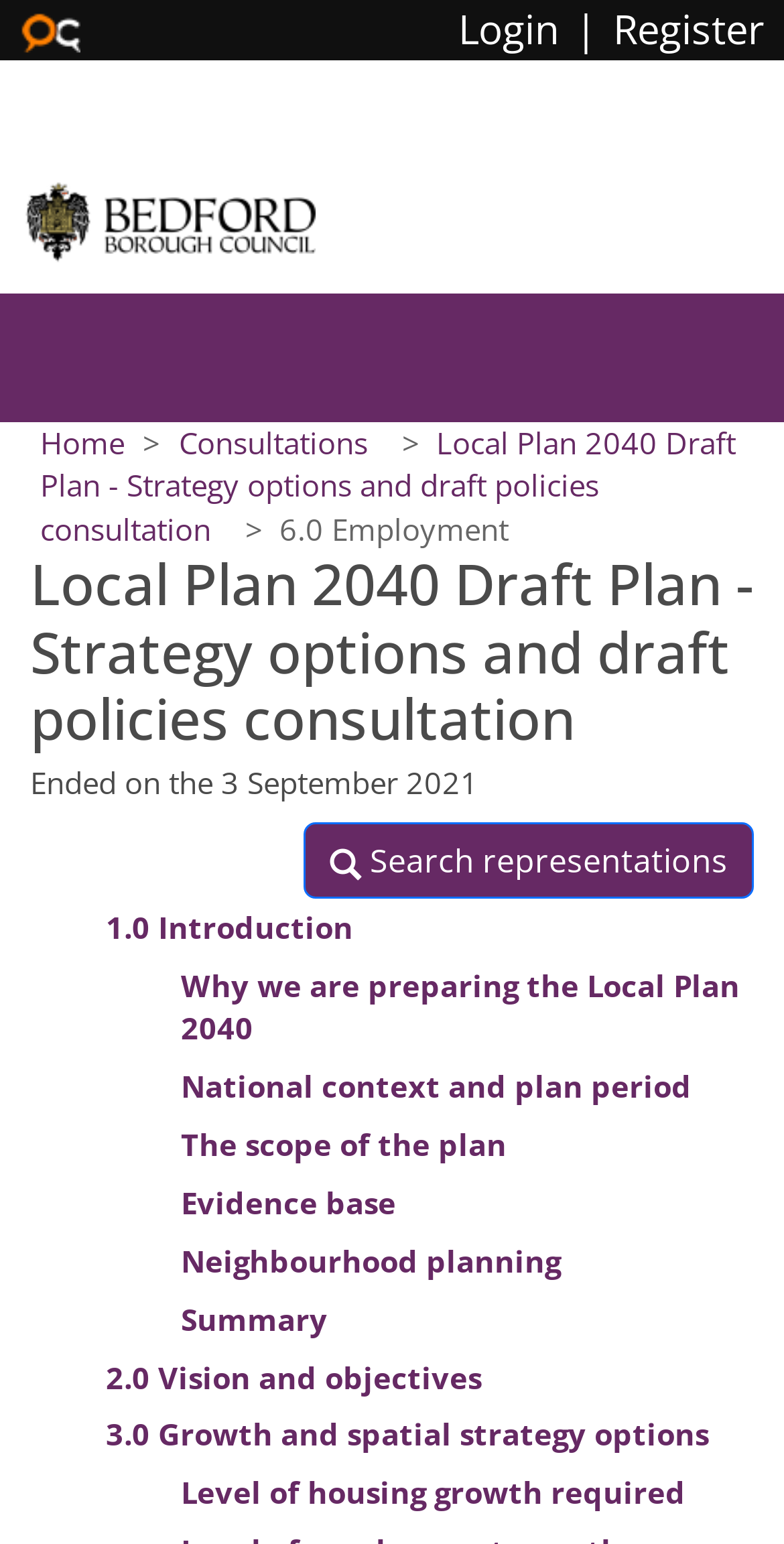Please find the bounding box for the following UI element description. Provide the coordinates in (top-left x, top-left y, bottom-right x, bottom-right y) format, with values between 0 and 1: Level of housing growth required

[0.231, 0.954, 0.874, 0.98]